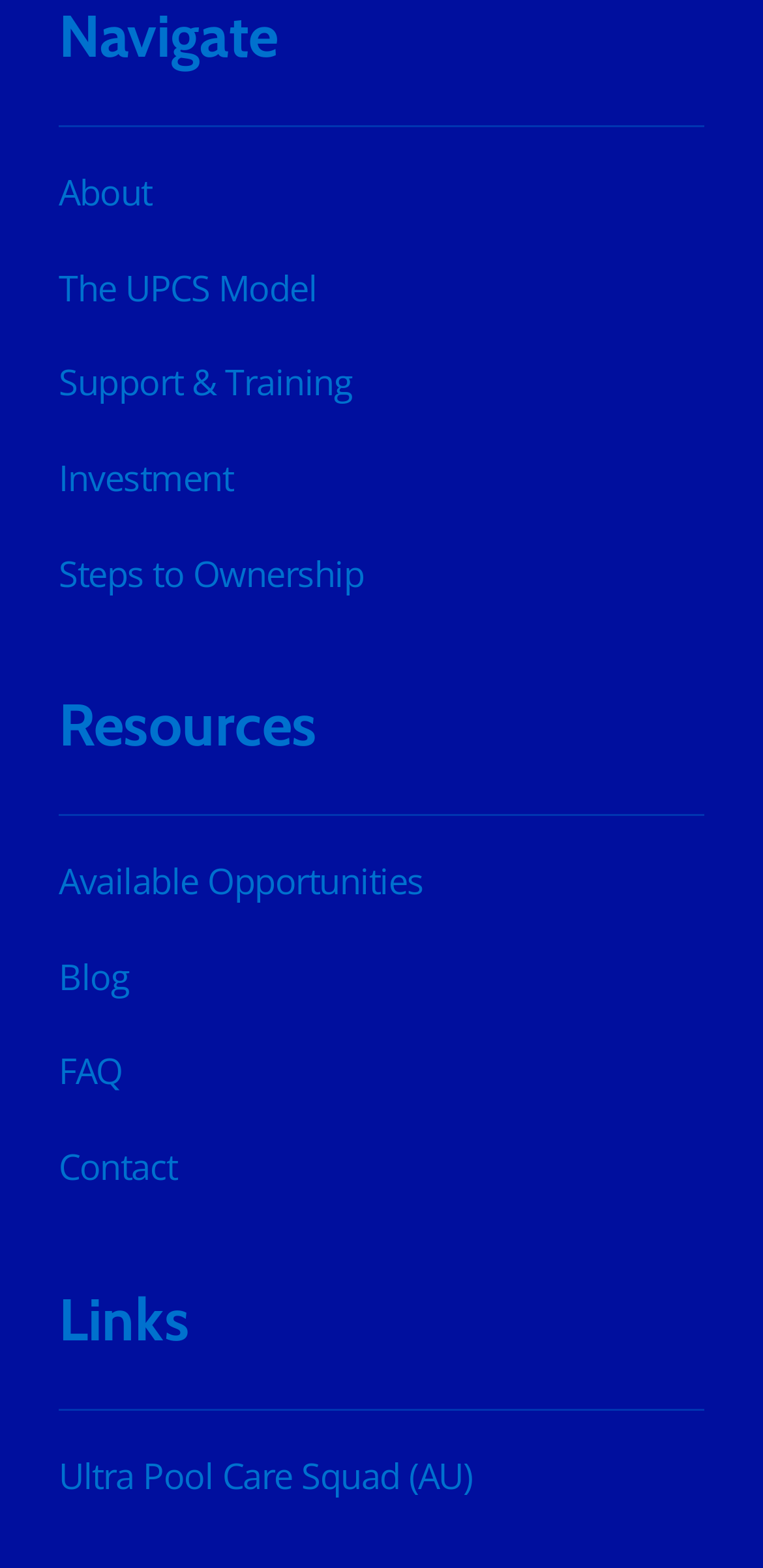Respond with a single word or phrase for the following question: 
What is the first navigation item?

About